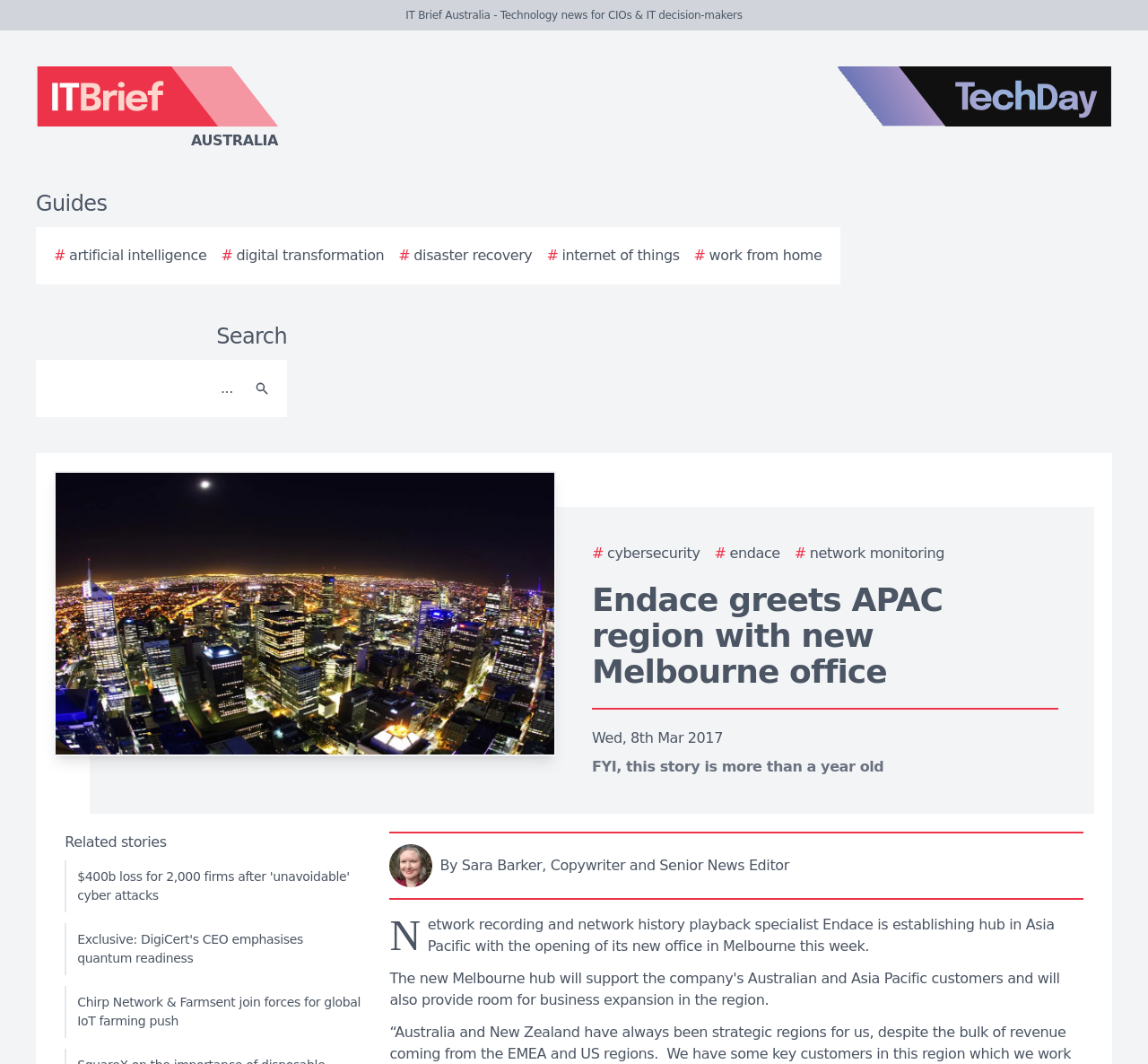Highlight the bounding box of the UI element that corresponds to this description: "aria-label="Search"".

[0.212, 0.345, 0.244, 0.385]